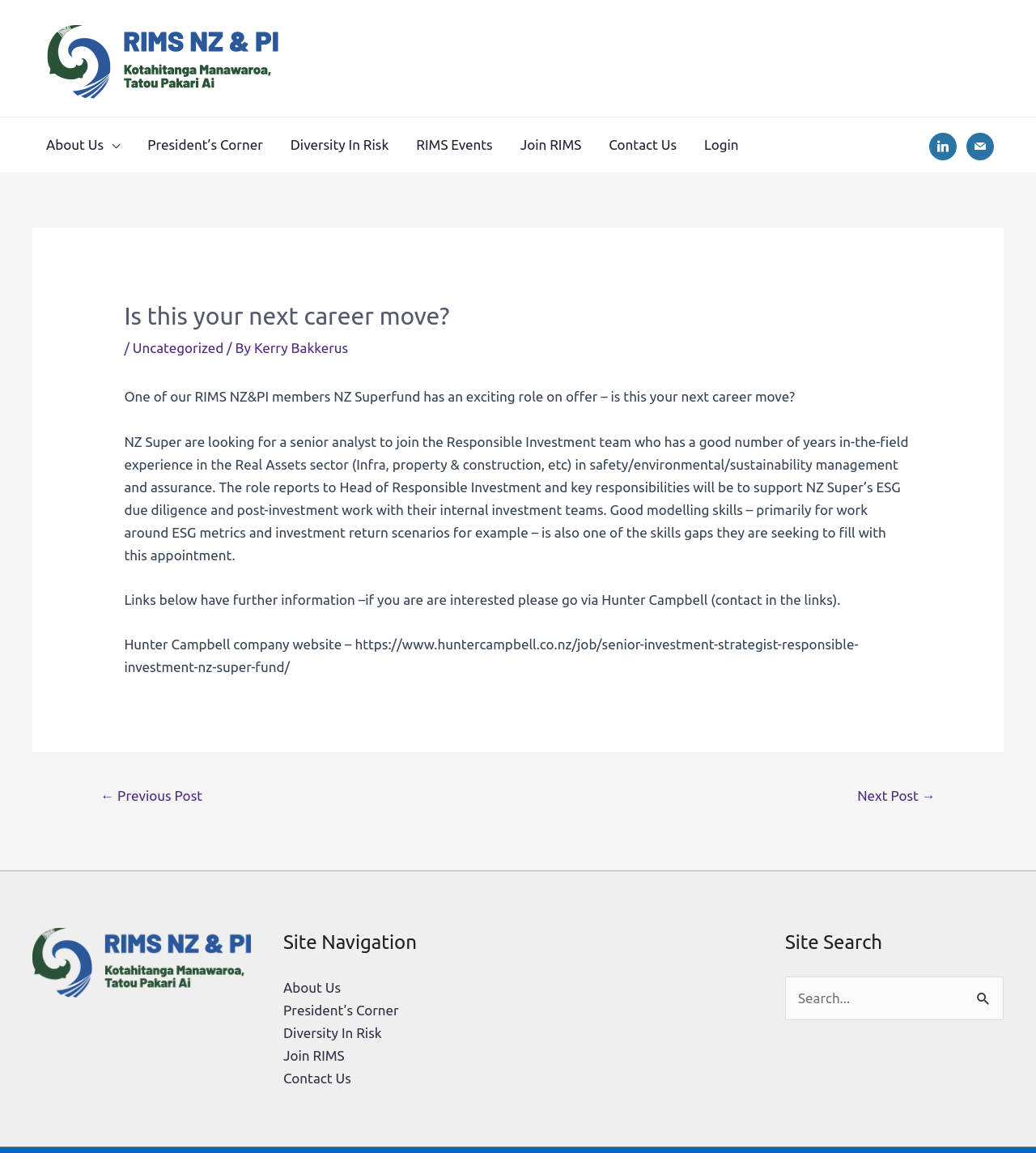Please identify the bounding box coordinates of the region to click in order to complete the given instruction: "Click on the RIMS NZ link". The coordinates should be four float numbers between 0 and 1, i.e., [left, top, right, bottom].

[0.031, 0.042, 0.289, 0.056]